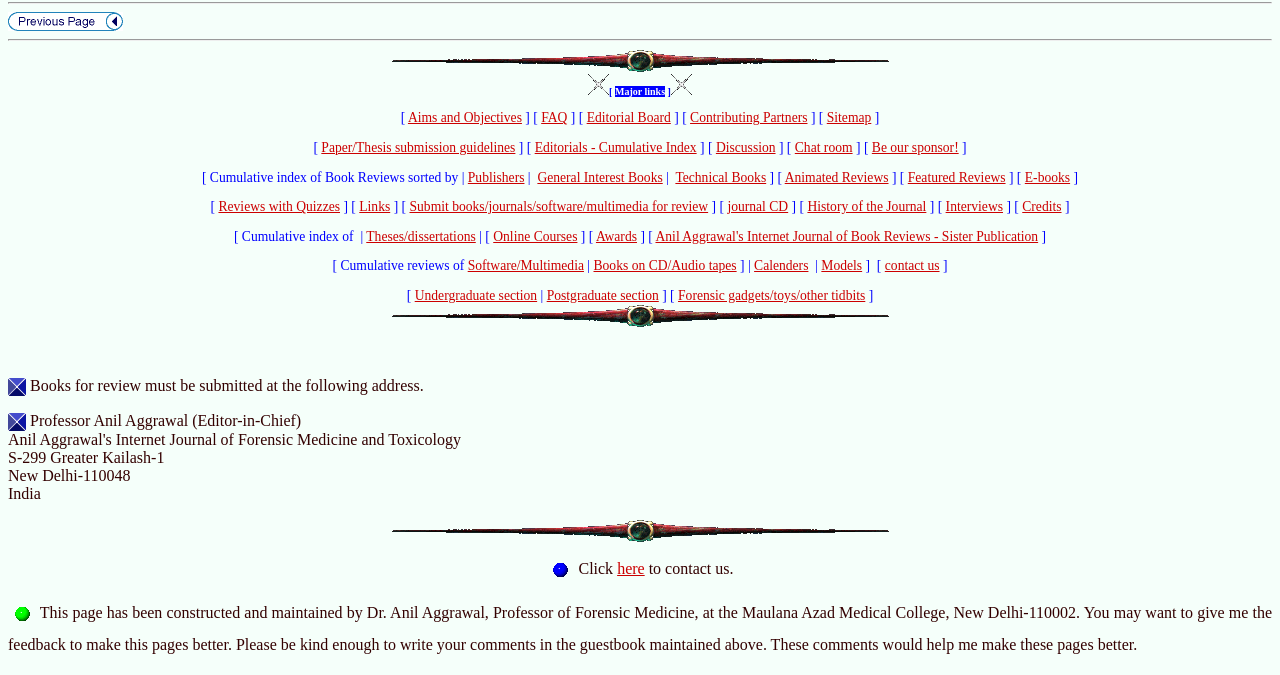What is the orientation of the separator at the top?
Using the image, give a concise answer in the form of a single word or short phrase.

horizontal